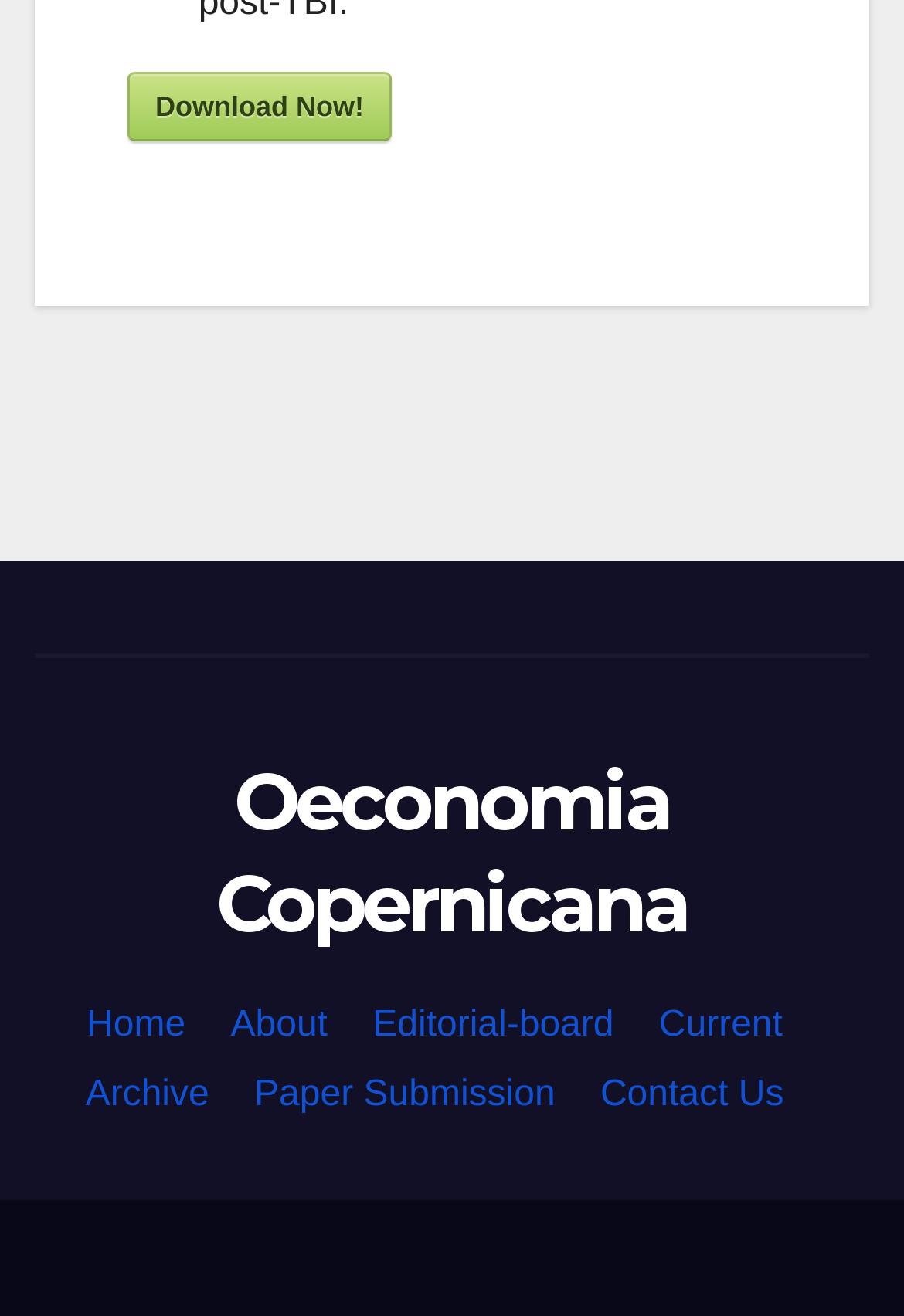Bounding box coordinates are specified in the format (top-left x, top-left y, bottom-right x, bottom-right y). All values are floating point numbers bounded between 0 and 1. Please provide the bounding box coordinate of the region this sentence describes: Oeconomia Copernicana

[0.239, 0.572, 0.761, 0.724]